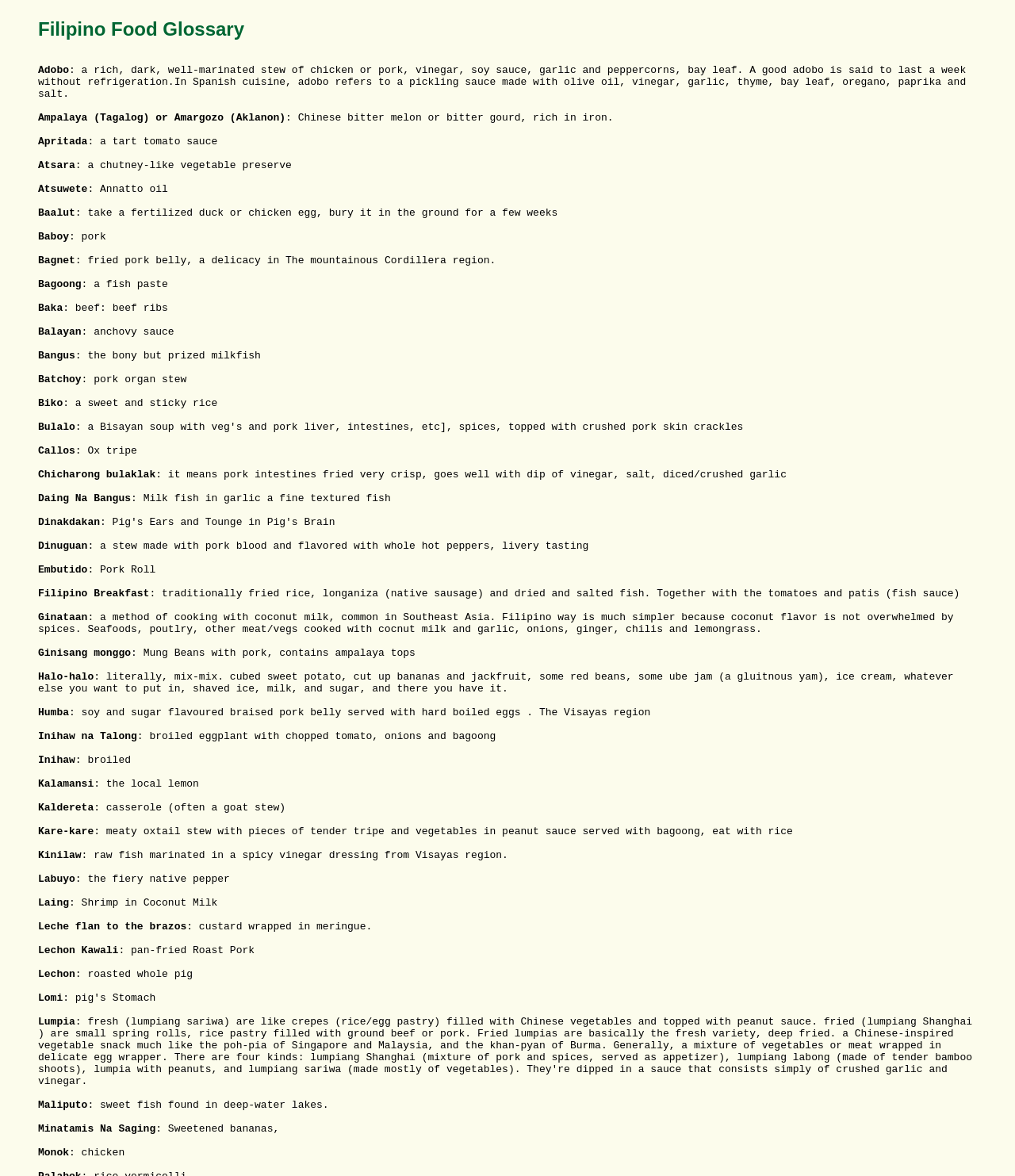What is Leche flan to the brazos?
Provide a concise answer using a single word or phrase based on the image.

custard wrapped in meringue